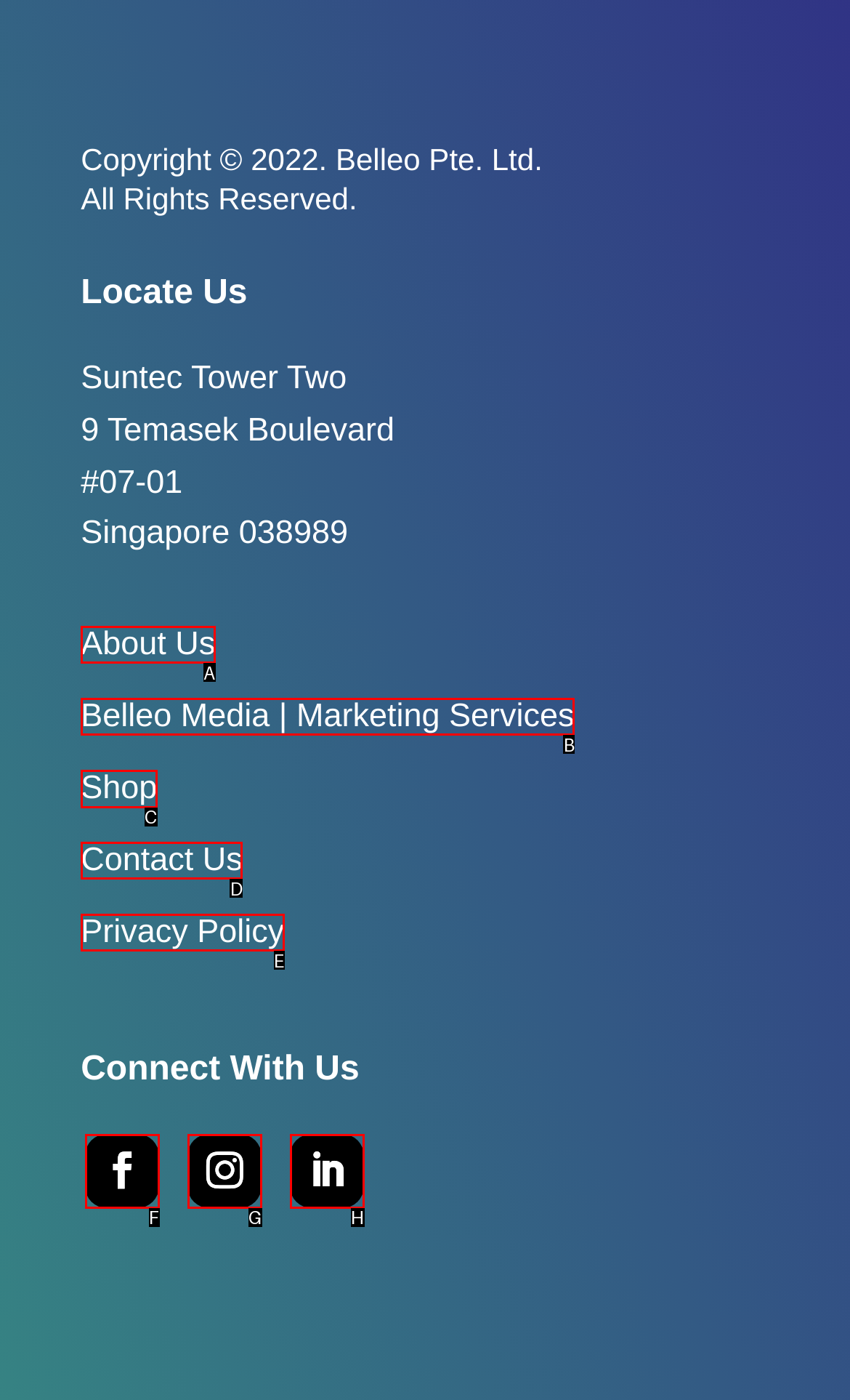Select the appropriate letter to fulfill the given instruction: Browse the Shop
Provide the letter of the correct option directly.

C